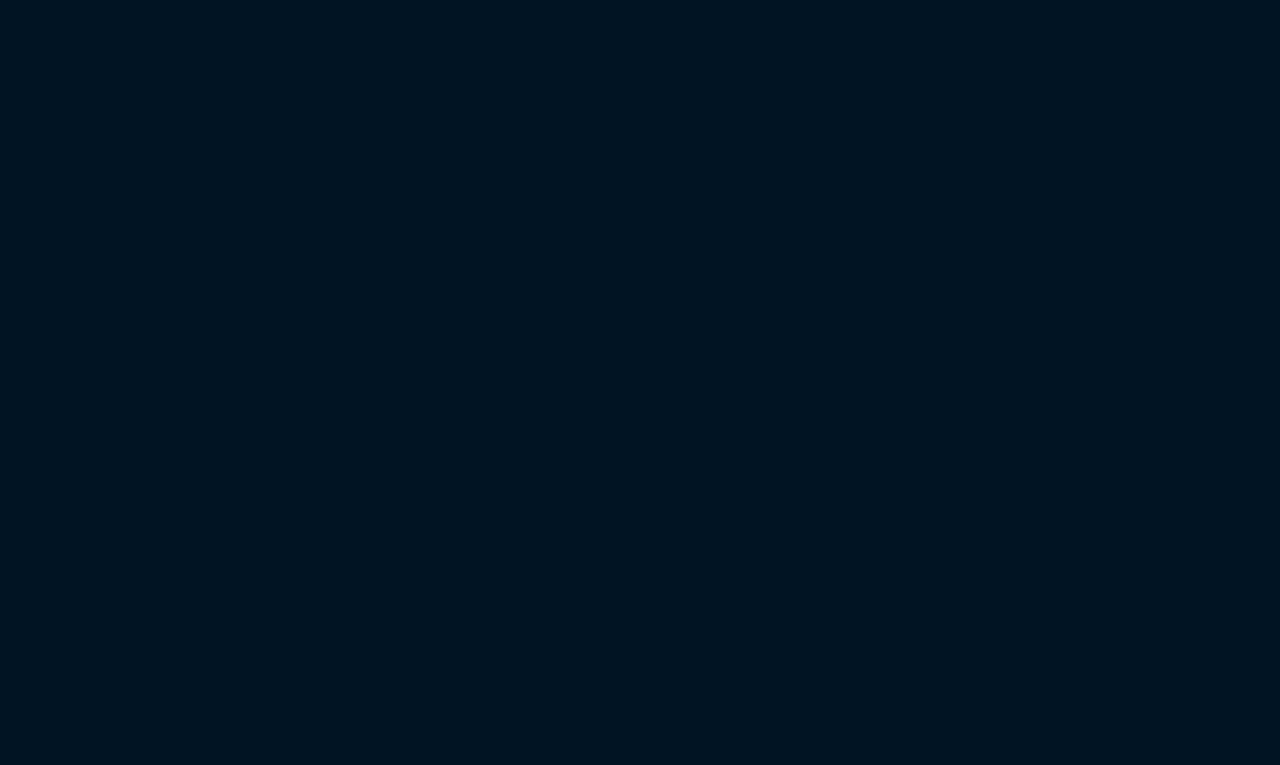Show the bounding box coordinates for the HTML element described as: "Terms of Service".

[0.66, 0.785, 0.73, 0.806]